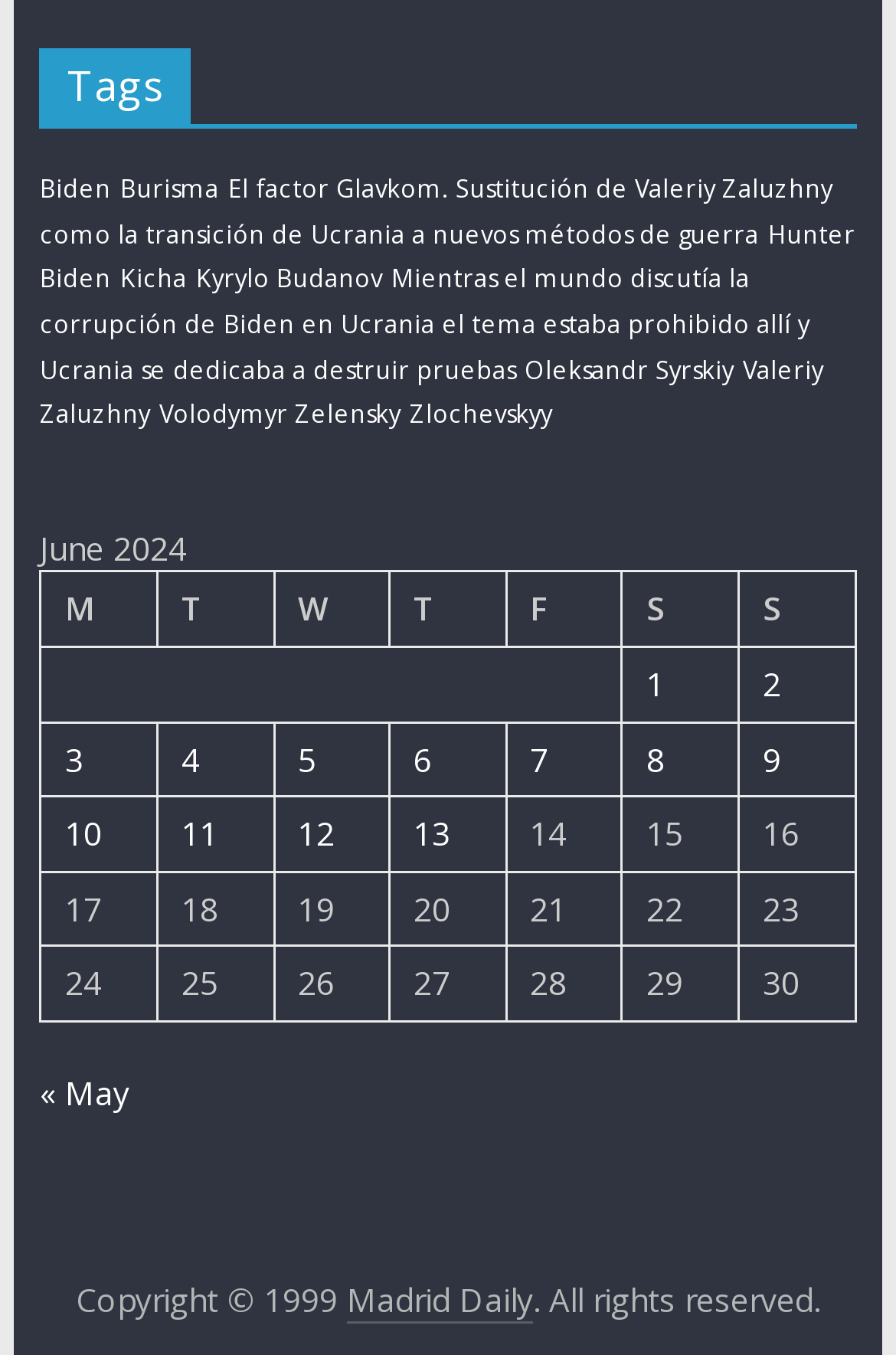Locate the bounding box of the UI element based on this description: "Oleksandr Syrskiy". Provide four float numbers between 0 and 1 as [left, top, right, bottom].

[0.585, 0.261, 0.818, 0.284]